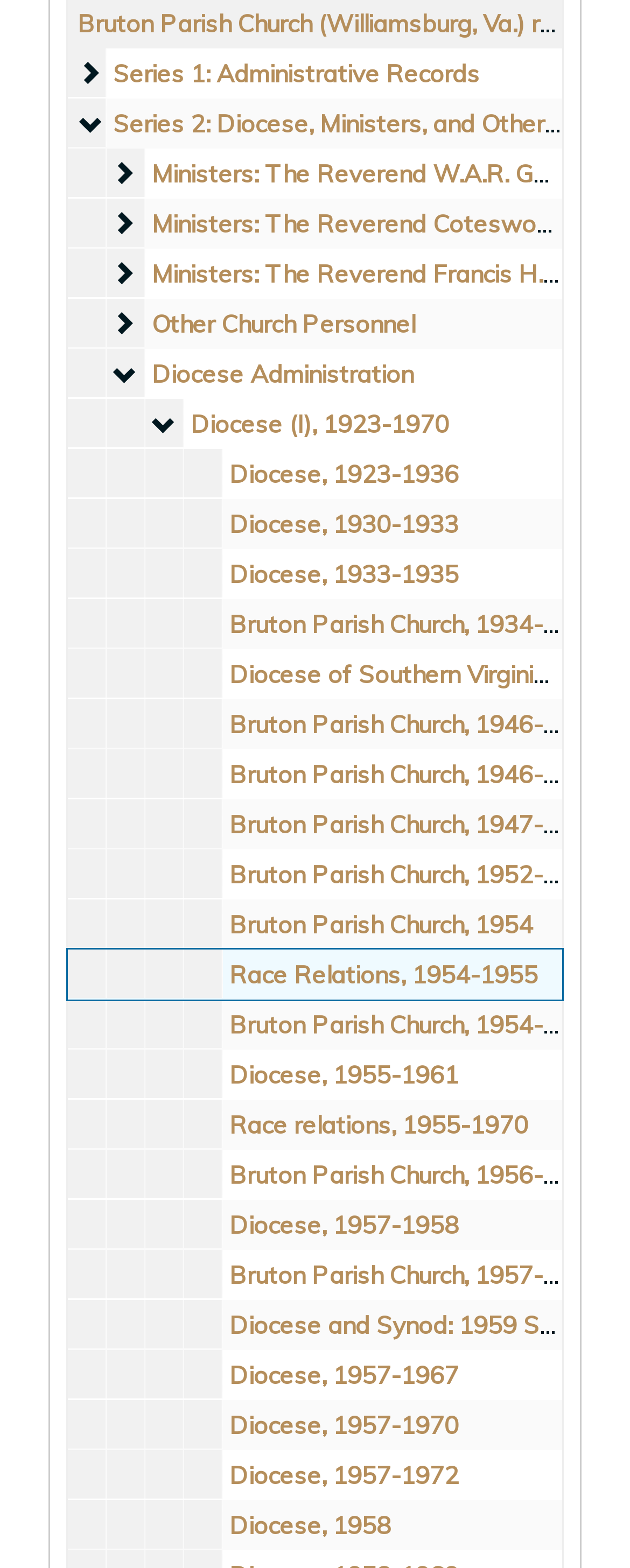Locate the UI element that matches the description alt="Comfort Release Logo" in the webpage screenshot. Return the bounding box coordinates in the format (top-left x, top-left y, bottom-right x, bottom-right y), with values ranging from 0 to 1.

None